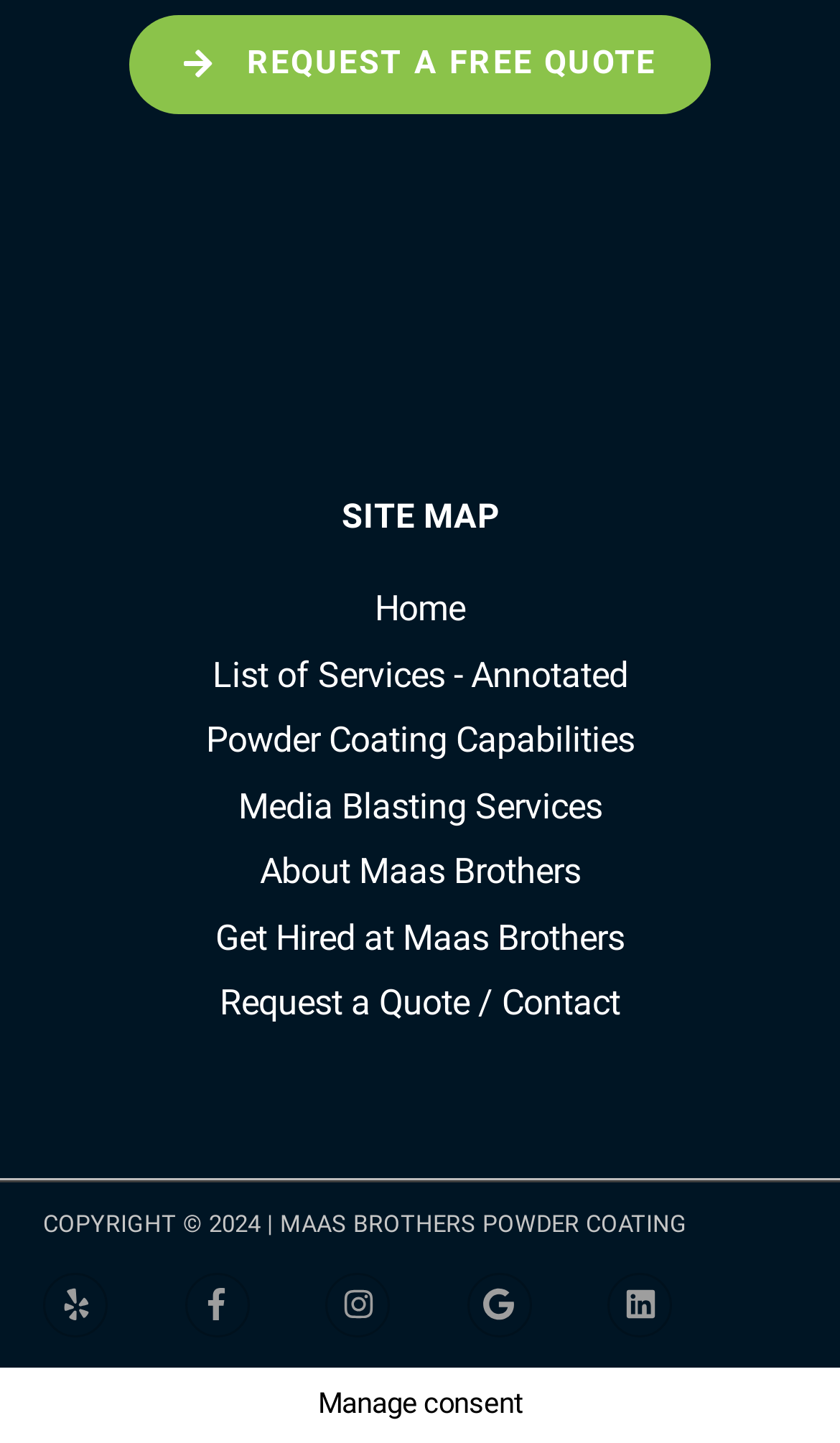Could you please study the image and provide a detailed answer to the question:
How can I contact the company?

The company provides a way to contact them through a 'Request a Quote' link at the top of the page, and also has a 'Request a Quote / Contact' link in the site map section.